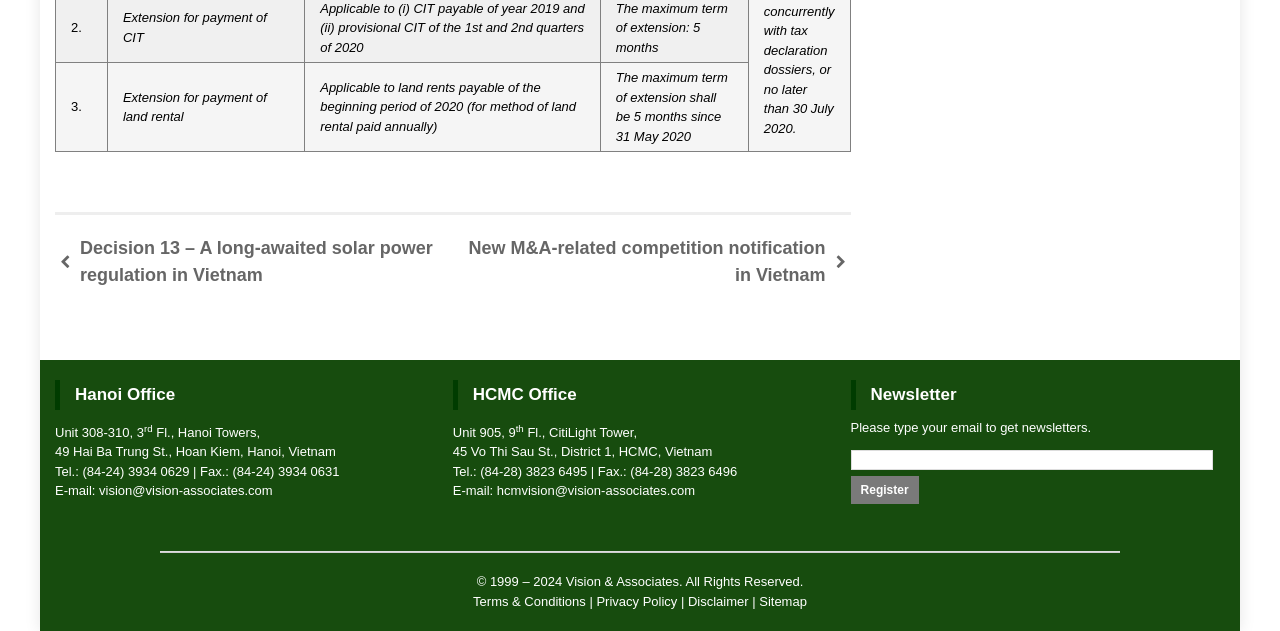Please answer the following question using a single word or phrase: 
How many offices are listed on this webpage?

2